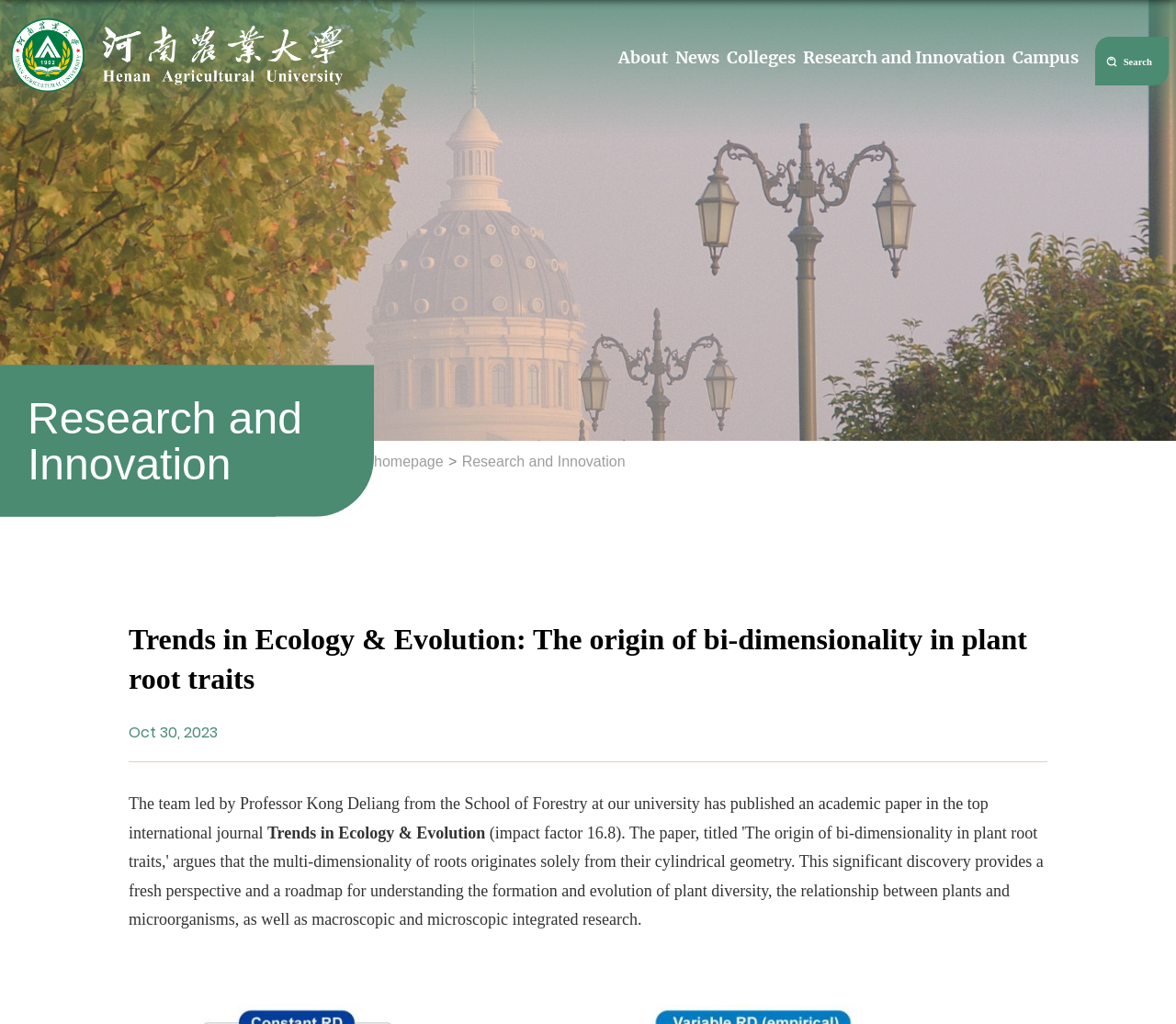Please determine the headline of the webpage and provide its content.

Trends in Ecology & Evolution: The origin of bi-dimensionality in plant root traits